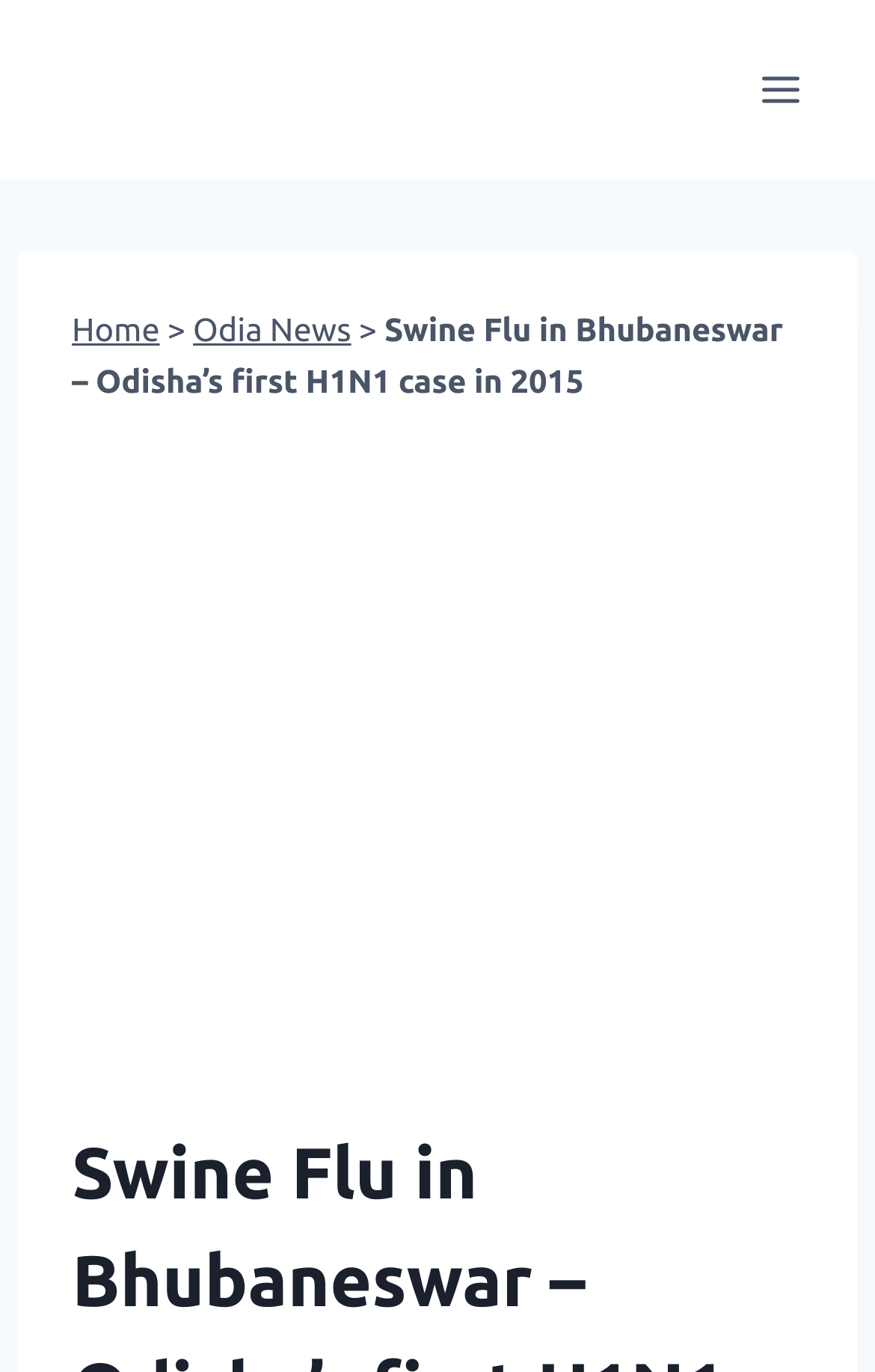Identify the bounding box for the UI element described as: "Home". Ensure the coordinates are four float numbers between 0 and 1, formatted as [left, top, right, bottom].

[0.082, 0.227, 0.183, 0.254]